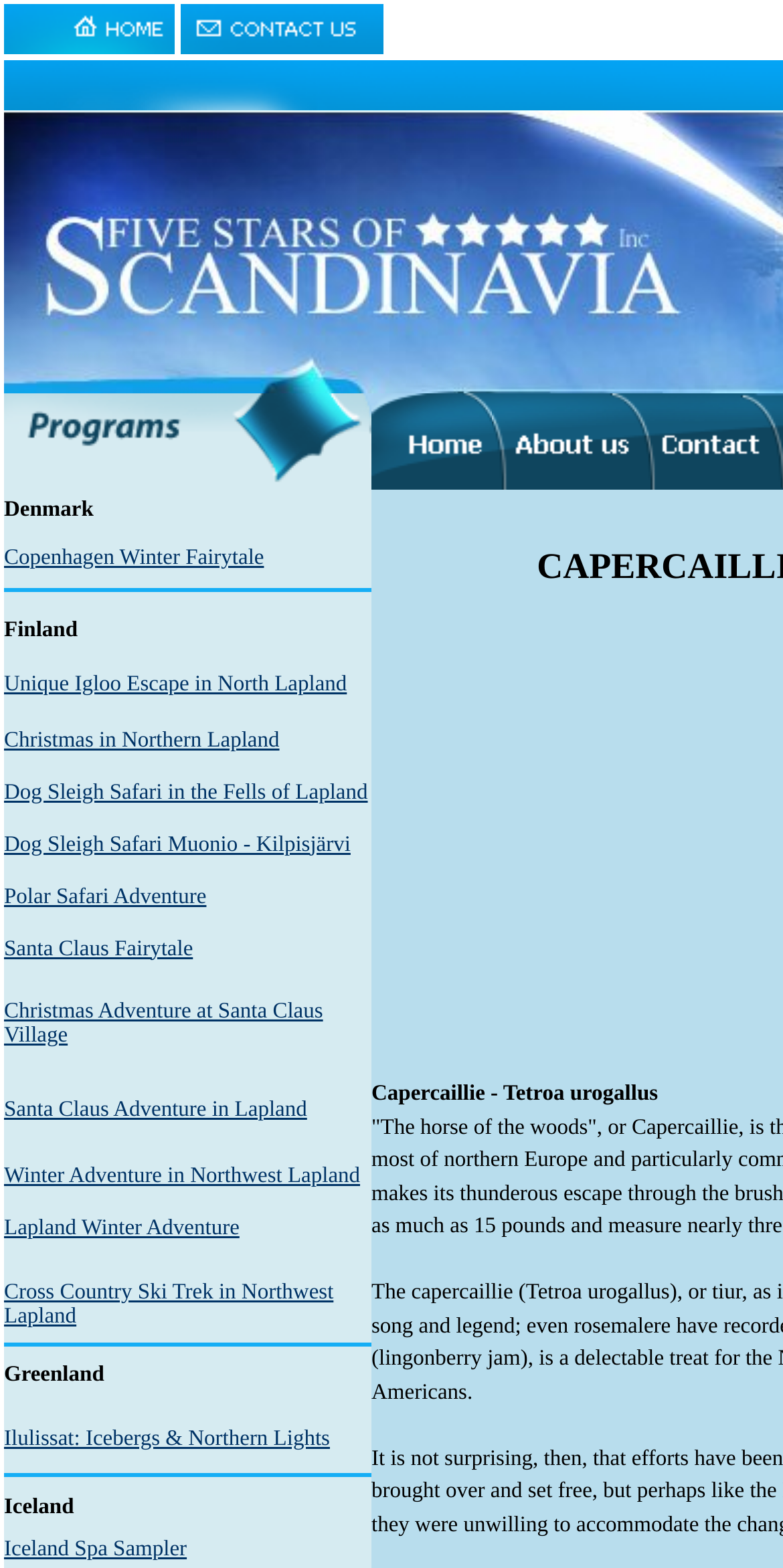Give a short answer to this question using one word or a phrase:
What is the theme of the tour packages on this webpage?

Winter adventure